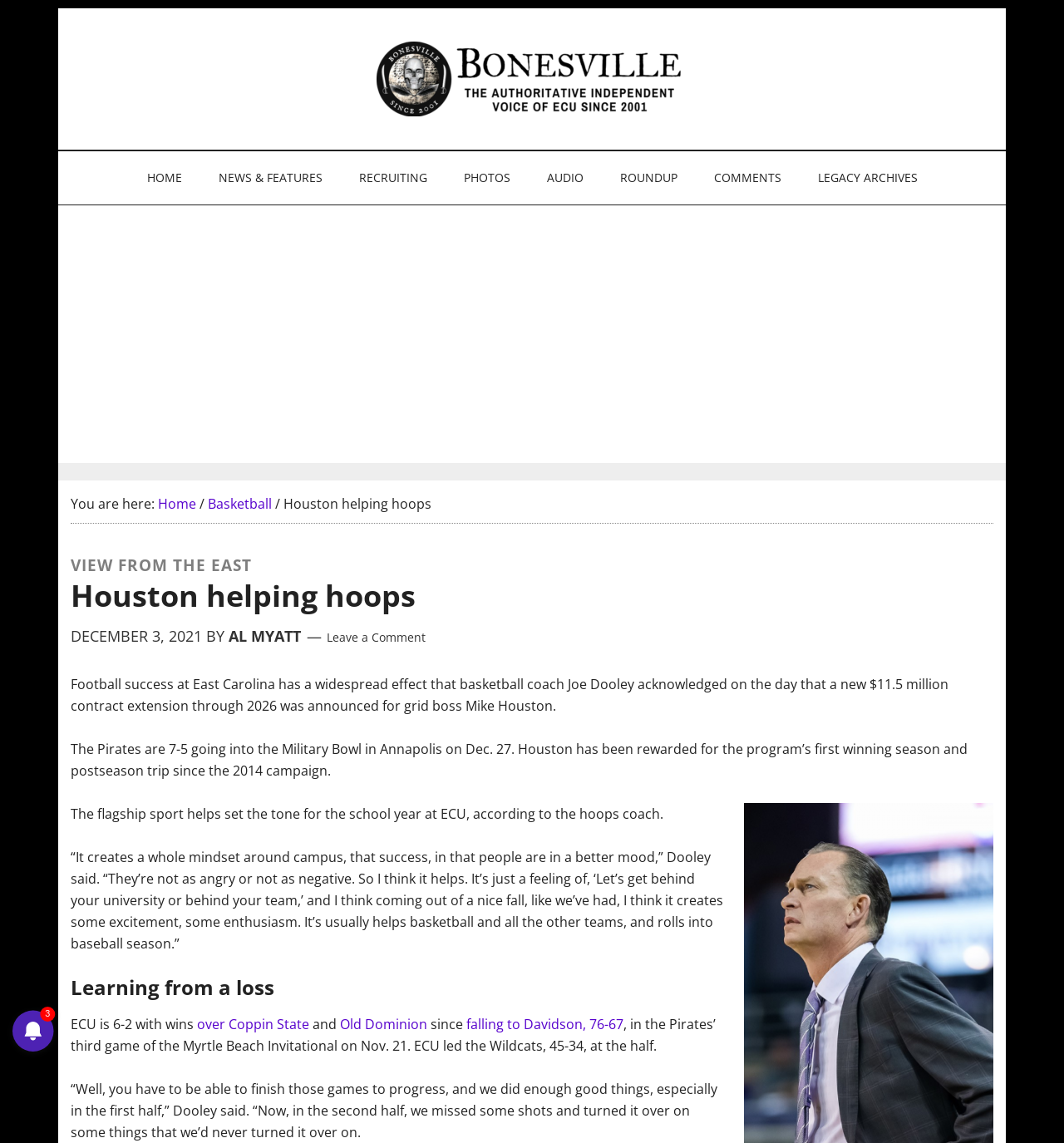Answer the question in one word or a short phrase:
What is the name of the tournament mentioned in the article?

Myrtle Beach Invitational